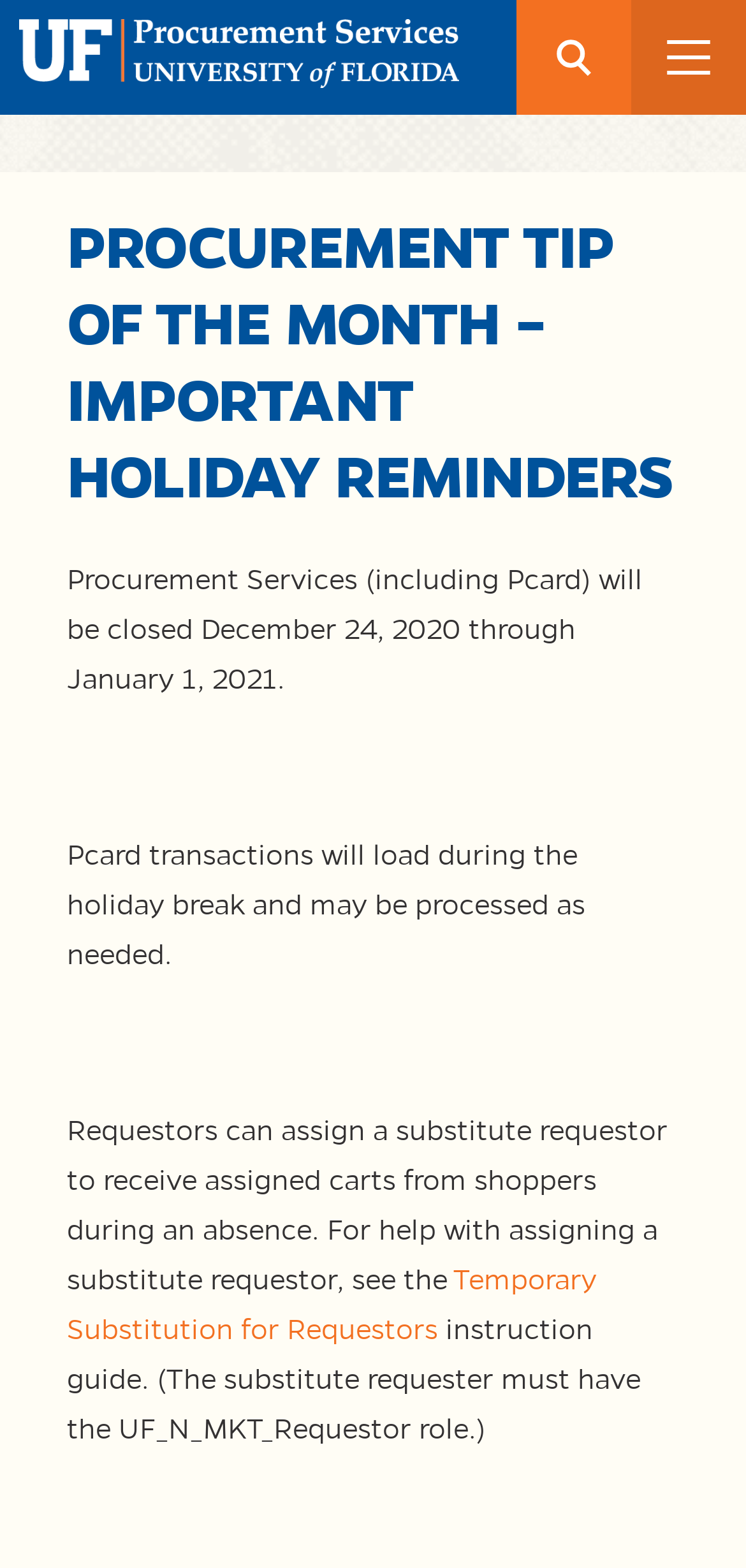Please extract and provide the main headline of the webpage.

PROCUREMENT TIP OF THE MONTH – IMPORTANT HOLIDAY REMINDERS